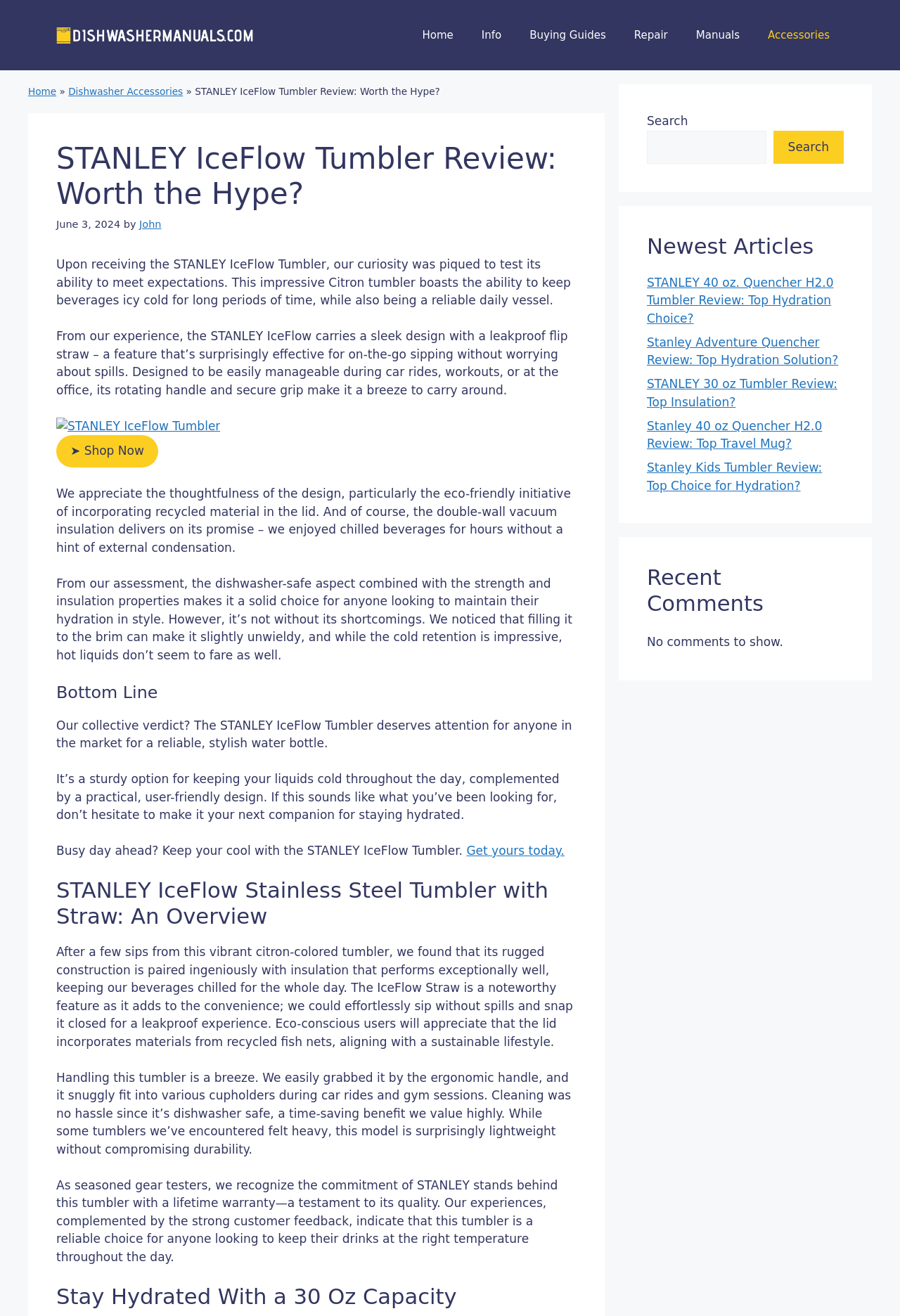What is the color of the tumbler?
Please ensure your answer is as detailed and informative as possible.

The color of the tumbler can be found in the text of the webpage, specifically in the sentence 'After a few sips from this vibrant citron-colored tumbler, we found that its rugged construction is paired ingeniously with insulation that performs exceptionally well...'